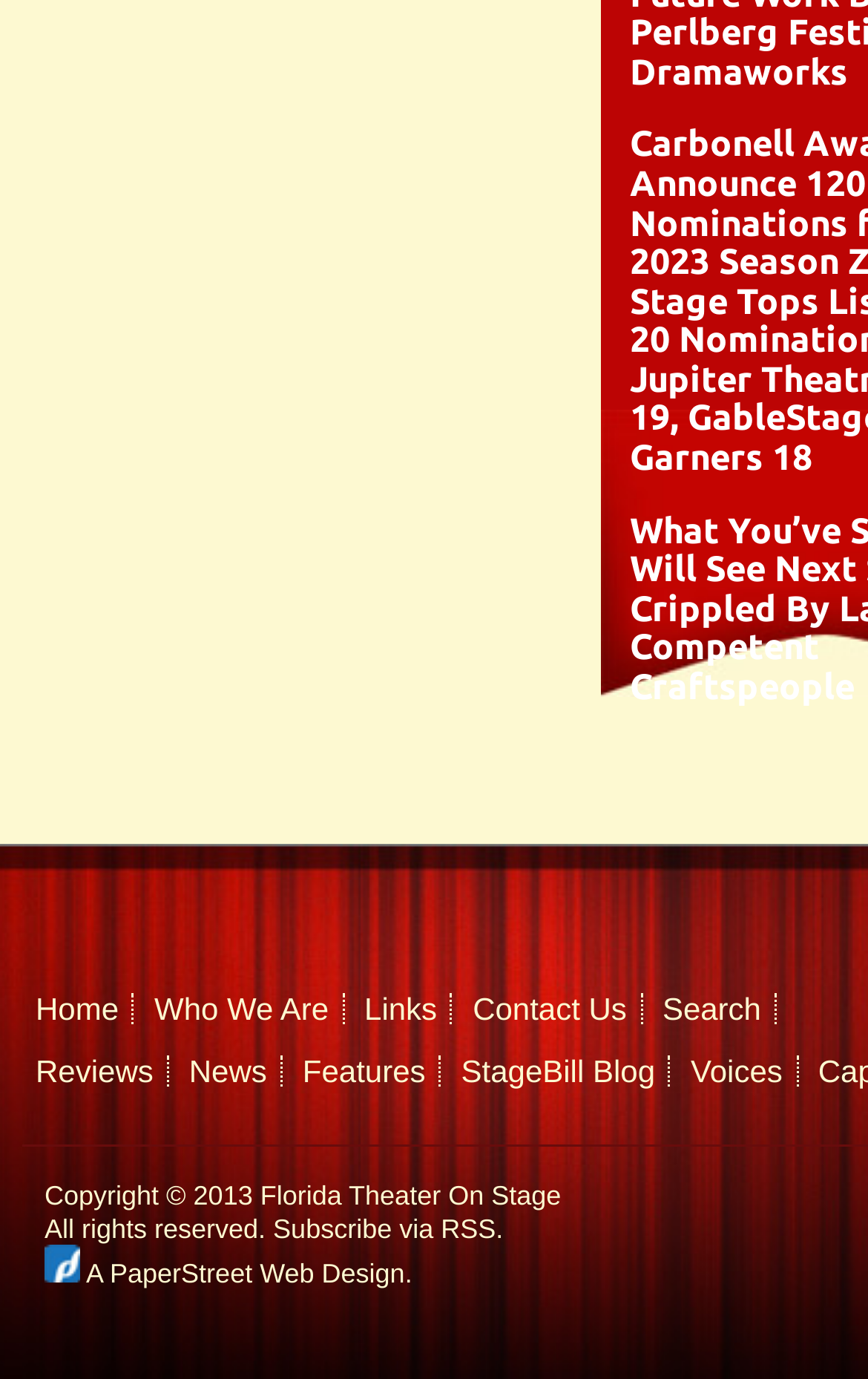How many columns of links are there?
Based on the screenshot, provide your answer in one word or phrase.

2